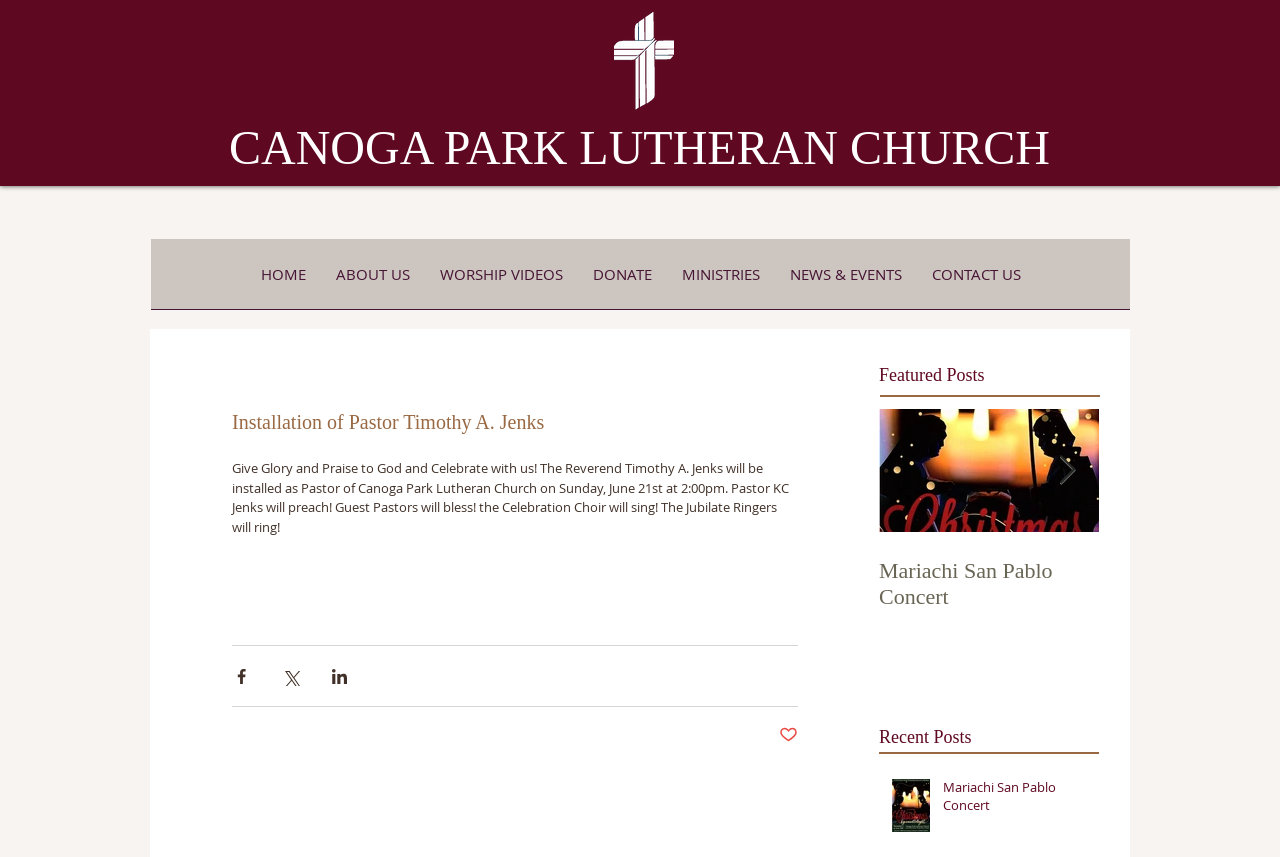Analyze the image and answer the question with as much detail as possible: 
What is the name of the church?

I found the answer by looking at the heading element 'CANOGA PARK LUTHERAN CHURCH' with bounding box coordinates [0.118, 0.14, 0.881, 0.204]. This suggests that the church's name is prominently displayed on the webpage.